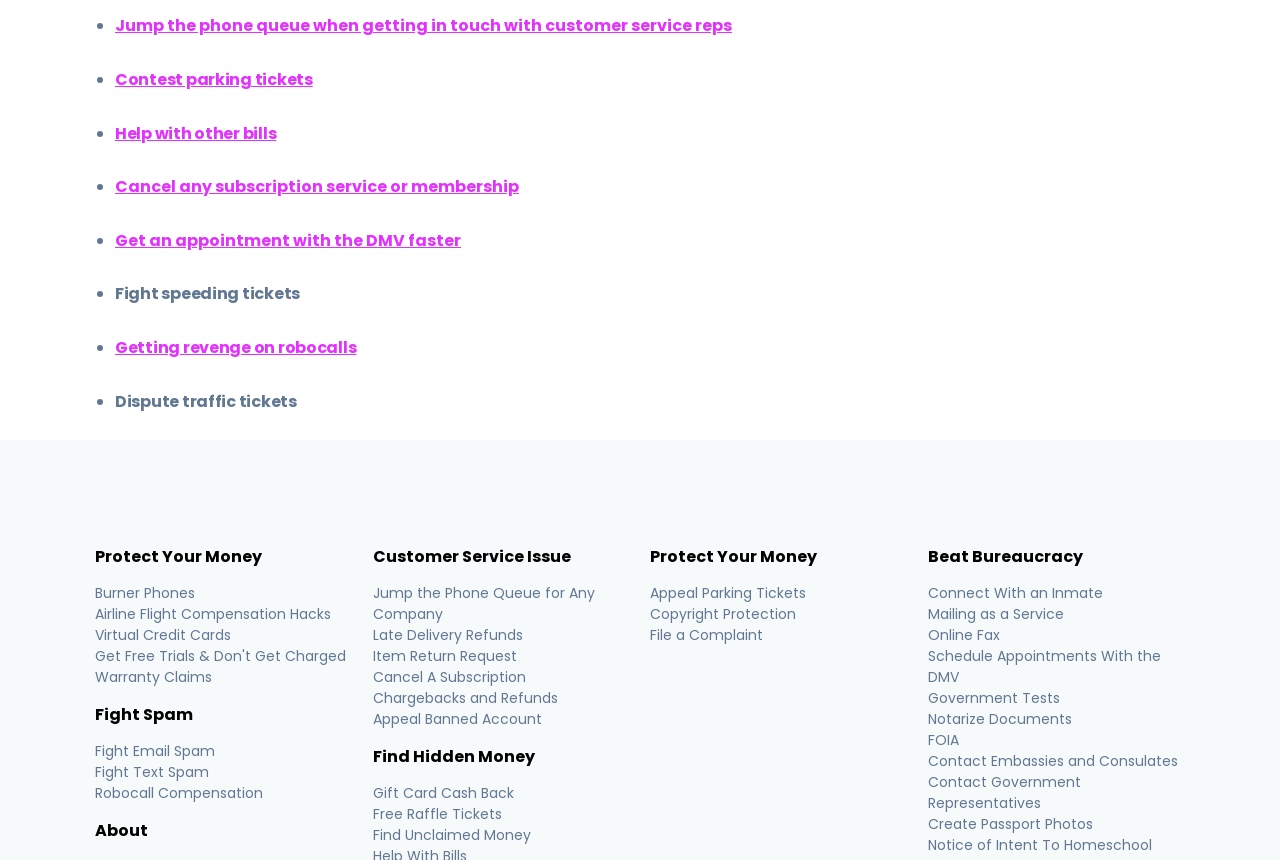Find and indicate the bounding box coordinates of the region you should select to follow the given instruction: "Fight Email Spam".

[0.074, 0.862, 0.168, 0.885]